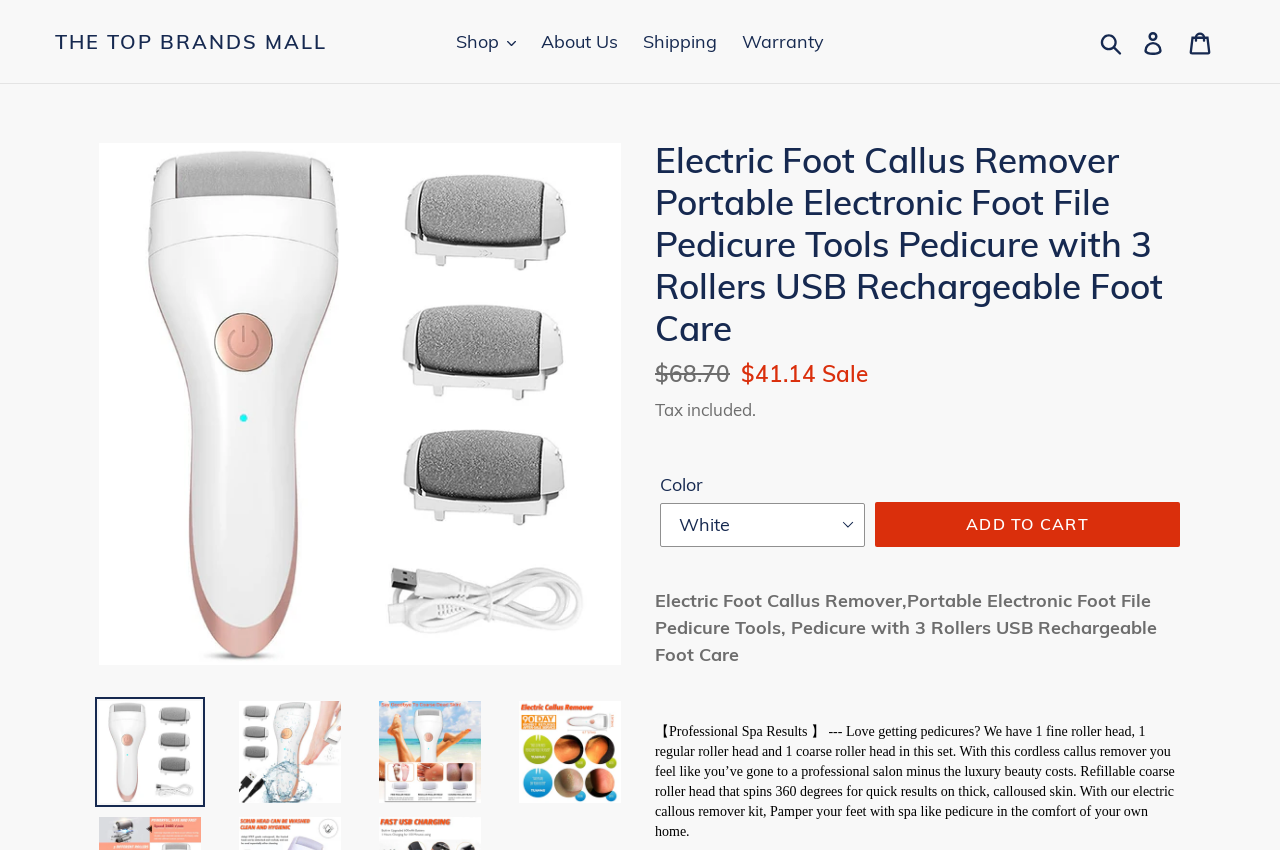Predict the bounding box coordinates for the UI element described as: "About Us". The coordinates should be four float numbers between 0 and 1, presented as [left, top, right, bottom].

[0.415, 0.029, 0.491, 0.068]